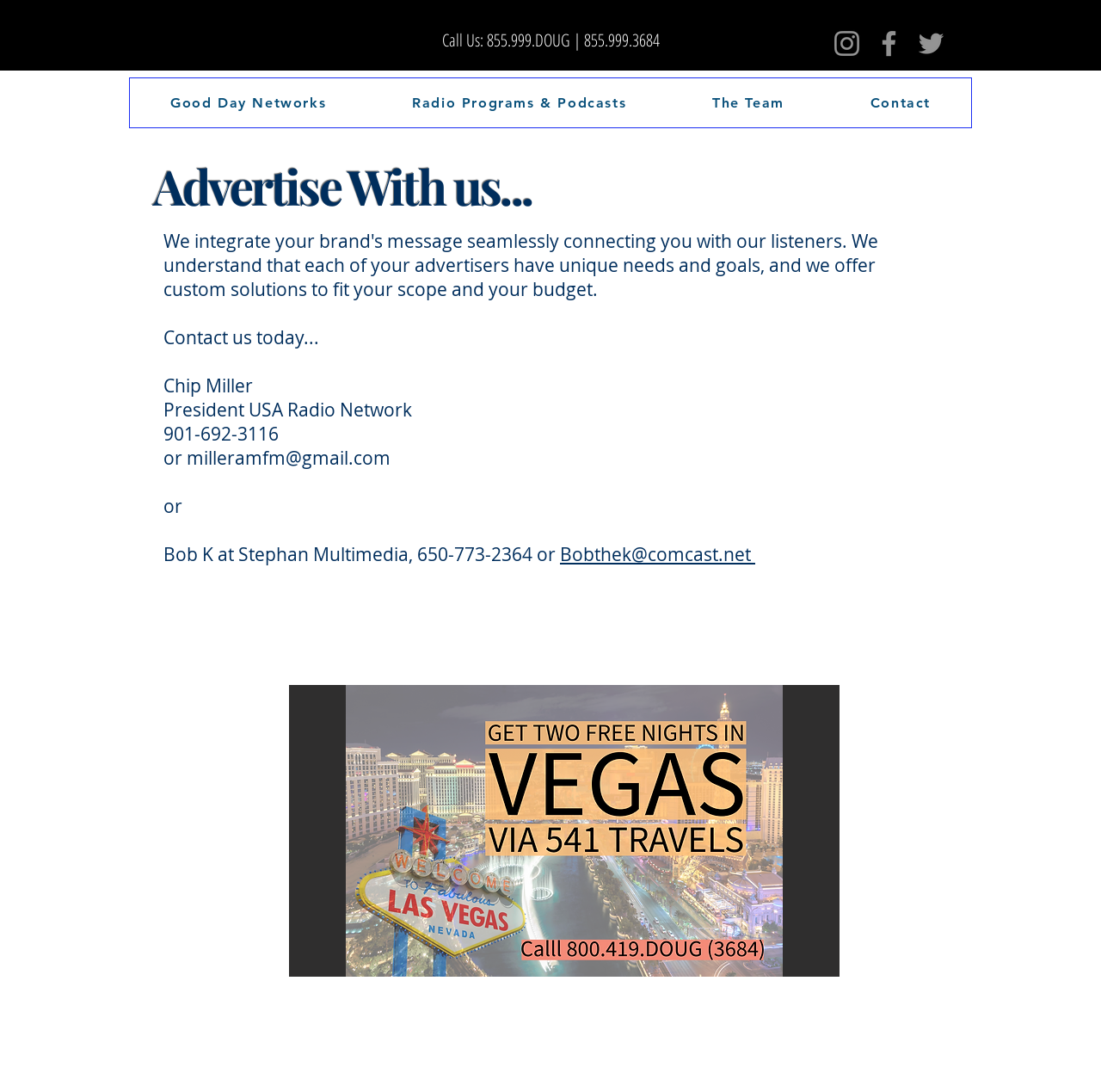Identify the bounding box coordinates of the specific part of the webpage to click to complete this instruction: "Contact us today".

[0.148, 0.298, 0.29, 0.32]